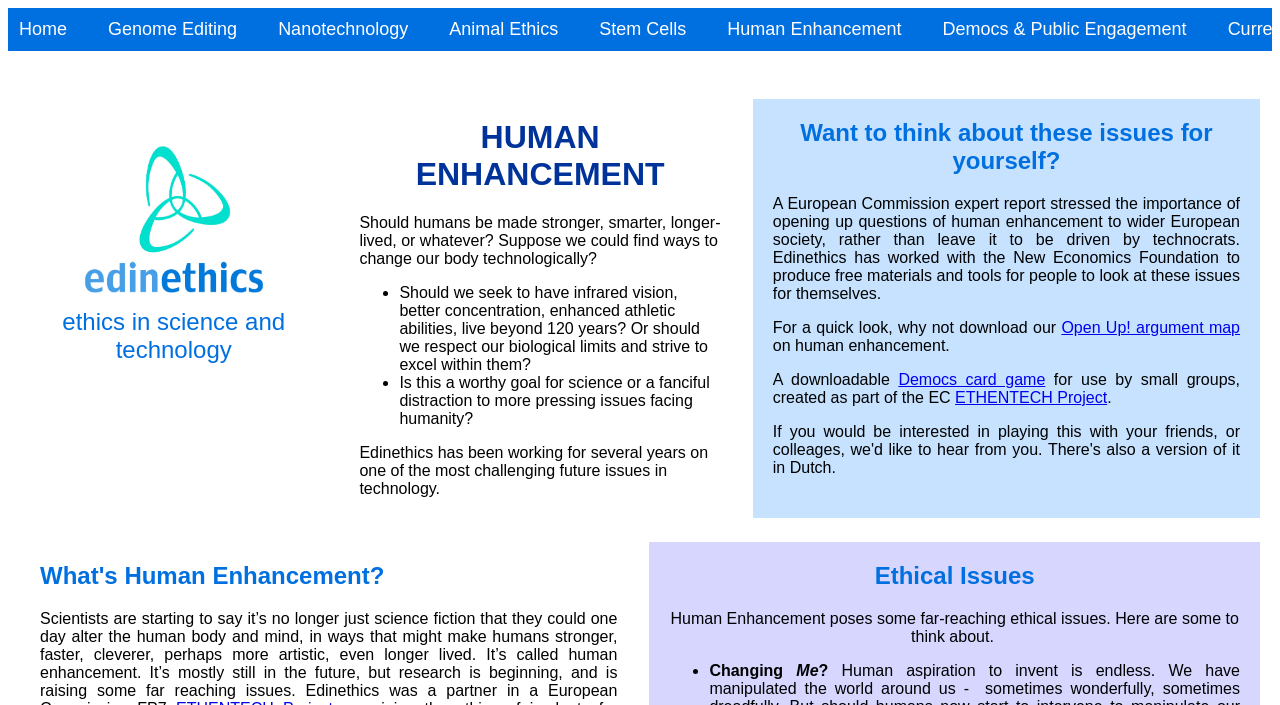What is the title of the second heading in the second gridcell?
Observe the image and answer the question with a one-word or short phrase response.

Want to think about these issues for yourself?